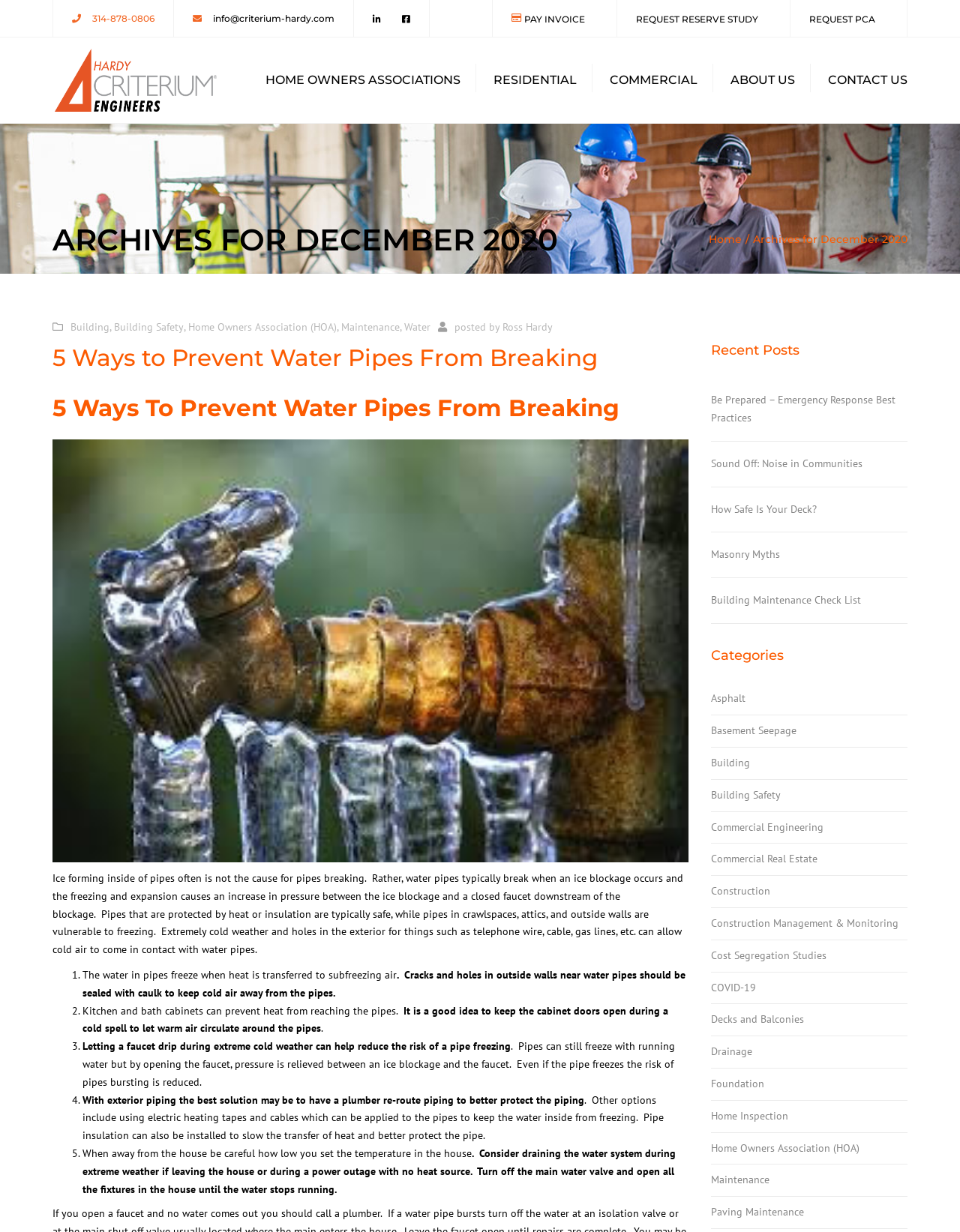Offer a detailed account of what is visible on the webpage.

This webpage is for Criterium-Hardy Engineers, a company that provides engineering services. At the top, there is a search bar where users can type and press "enter" to search for something. Below the search bar, there are two tables with contact information, including a phone number and email address. 

To the right of the contact information, there are three links: "PAY INVOICE", "REQUEST RESERVE STUDY", and "REQUEST PCA". 

Below these links, there is a logo of the company, and a navigation menu with links to different sections of the website, including "HOME OWNERS ASSOCIATIONS", "RESIDENTIAL", "COMMERCIAL", "ABOUT US", and "CONTACT US". 

Under the navigation menu, there is a heading "ARCHIVES FOR DECEMBER 2020" followed by a link to "Home/" and a static text "Archives for December 2020". 

Below this, there is a list of links to different articles or categories, including "Building", "Building Safety", "Home Owners Association (HOA)", "Maintenance", and "Water". 

The main content of the webpage is an article titled "5 Ways to Prevent Water Pipes From Breaking". The article explains that water pipes typically break when an ice blockage occurs and the freezing and expansion causes an increase in pressure between the ice blockage and a closed faucet downstream of the blockage. It then provides five ways to prevent water pipes from breaking, including sealing cracks and holes in outside walls, keeping cabinet doors open to let warm air circulate around the pipes, letting a faucet drip during extreme cold weather, re-routing piping to better protect the piping, and using electric heating tapes and cables or pipe insulation to keep the water inside from freezing.